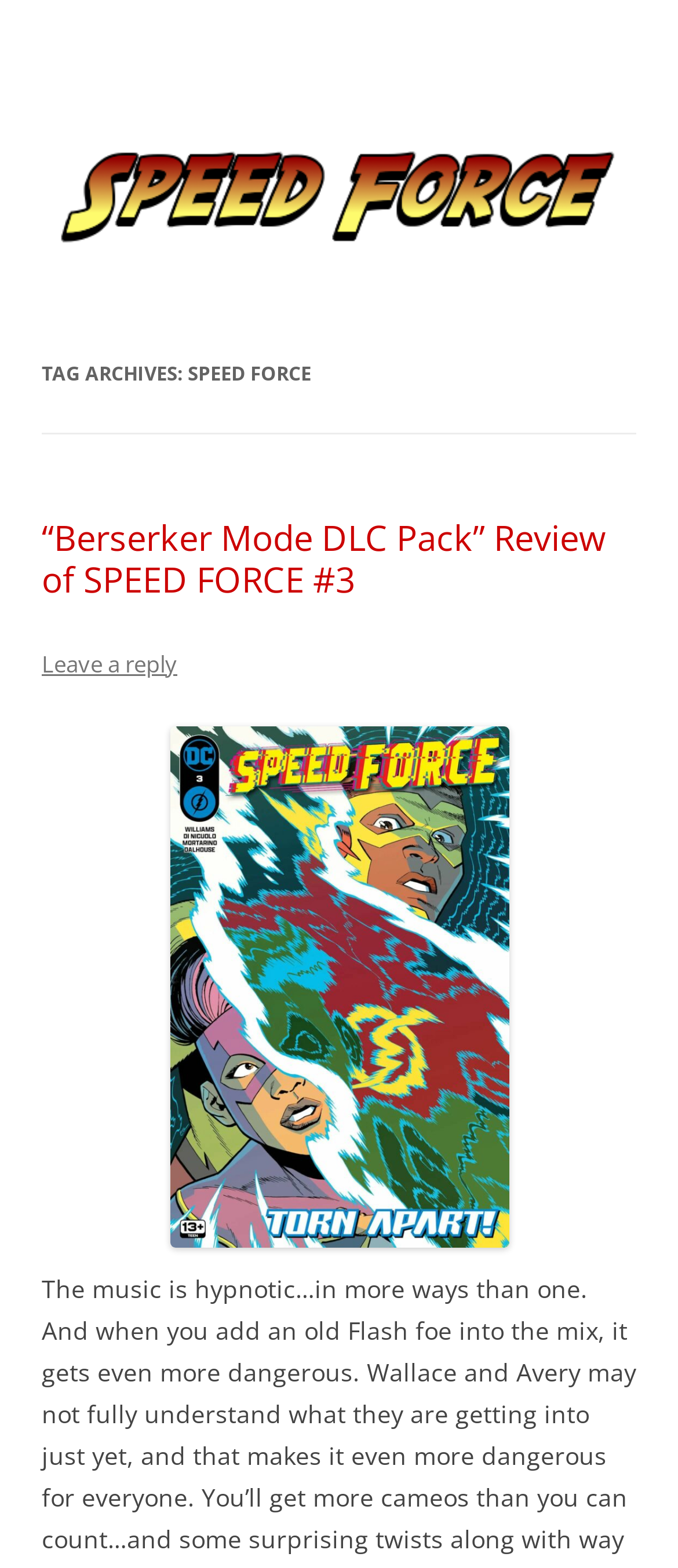Provide the bounding box coordinates of the HTML element this sentence describes: "Speed Force".

[0.062, 0.027, 0.426, 0.061]